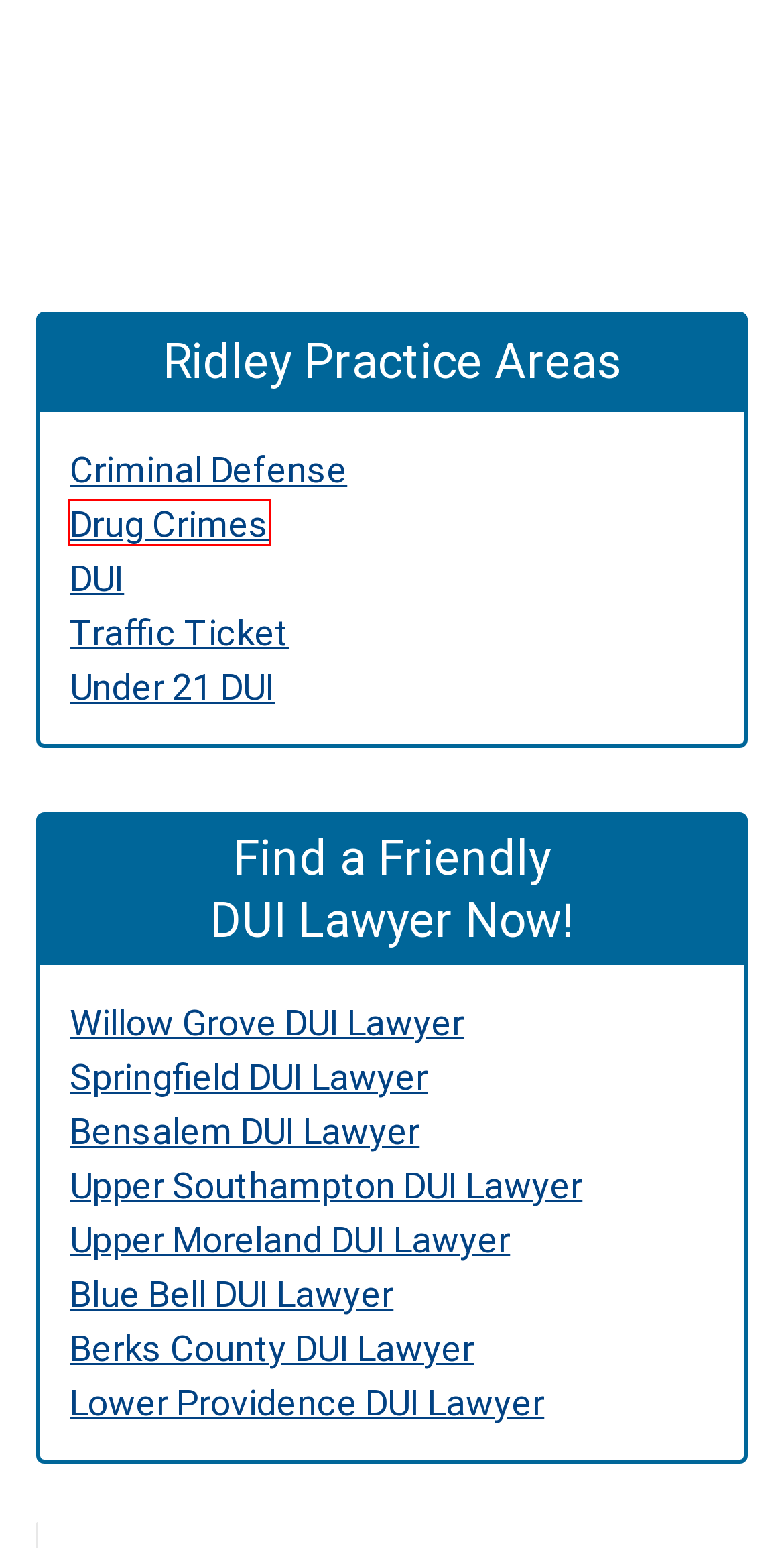Consider the screenshot of a webpage with a red bounding box around an element. Select the webpage description that best corresponds to the new page after clicking the element inside the red bounding box. Here are the candidates:
A. Ridley Drug Crimes Lawyer | Available 24/7
B. DUI Attorney in Upper Southampton, PA | Free Consultation
C. Berks County DUI Defense Lawyer | McKenzie Law Firm
D. Lower Providence DUI Lawyer | McKenzie Law Firm
E. Ridley Under 21 DUI Lawyer | Free Confidential Consultations
F. Ridley DUI Lawyer | McKenzie Law Firm
G. Springfield DUI Lawyer | McKenzie Law Firm
H. Blue Bell DUI Lawyer | Free Consulation | McKenzie Law Firm, P.C.

A